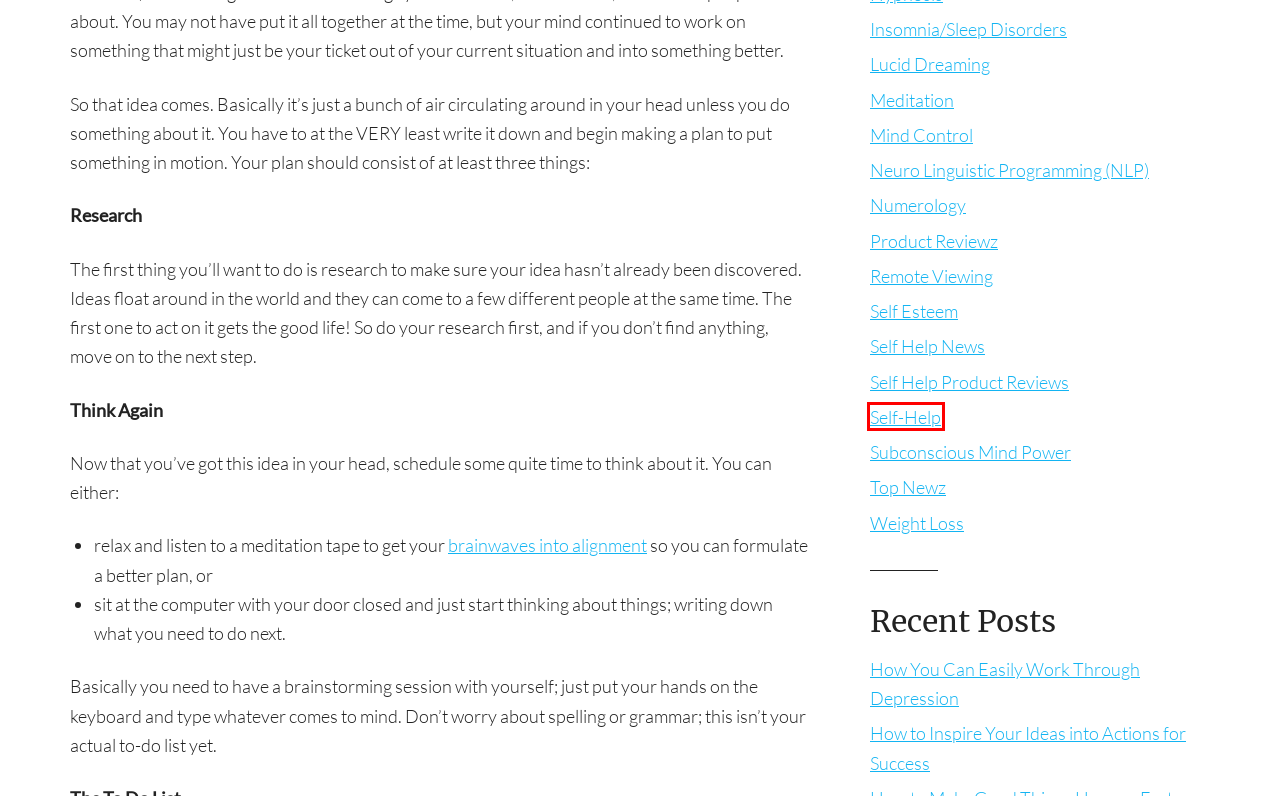You are looking at a screenshot of a webpage with a red bounding box around an element. Determine the best matching webpage description for the new webpage resulting from clicking the element in the red bounding box. Here are the descriptions:
A. Mind Control Archives - ReAwakener - Wake Up Your Subconscious Abilities
B. Brainwave Entrainment CDs, Brainwave Meditation CDs, Binaural Beats
C. Top Newz Archives - ReAwakener - Wake Up Your Subconscious Abilities
D. Subconscious Mind Power Archives - ReAwakener - Wake Up Your Subconscious Abilities
E. Self-Help Archives - ReAwakener - Wake Up Your Subconscious Abilities
F. Meditation Archives - ReAwakener - Wake Up Your Subconscious Abilities
G. Weight Loss Archives - ReAwakener - Wake Up Your Subconscious Abilities
H. Self Help News Archives - ReAwakener - Wake Up Your Subconscious Abilities

E